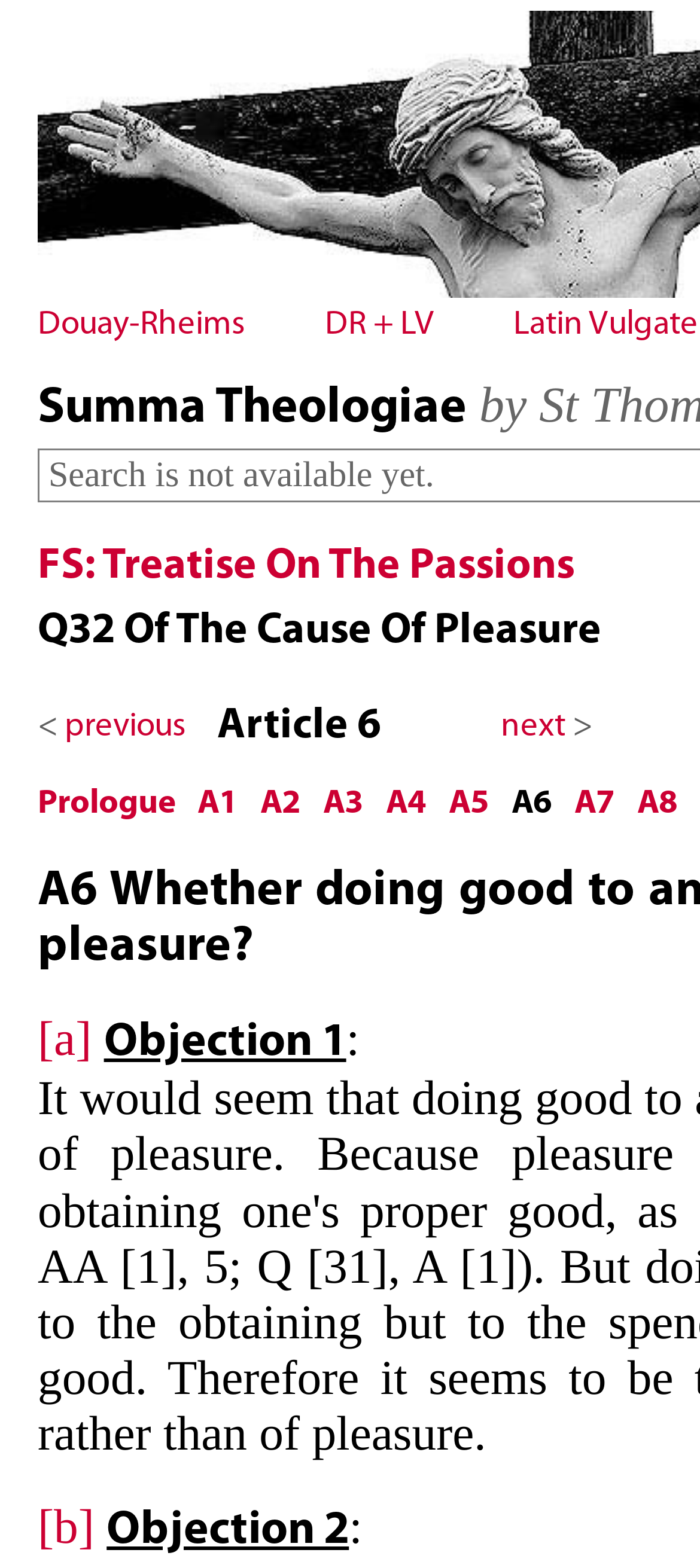Articulate a detailed summary of the webpage's content and design.

This webpage is about the Summa Theologiae, a theological work by St. Thomas Aquinas. At the top, there is a table with four columns, each containing a link: "Douay-Rheims", "DR + LV", and "Latin Vulgate". The links are aligned horizontally, with "Douay-Rheims" on the left and "Latin Vulgate" on the right.

Below the table, there is a navigation section. On the left, there is a link to the previous page, labeled "previous". To the right of it, there is a link to "Article 6". On the far right, there is a link to the next page, labeled "next".

Further down, there are several links to different articles or sections, including "Prologue", "A1", "A2", "A3", "A4", "A5", "A6", "A7", and "A8". These links are arranged horizontally, with "Prologue" on the left and "A8" on the right. There are also some non-clickable spaces between the links, denoted by "\xa0".